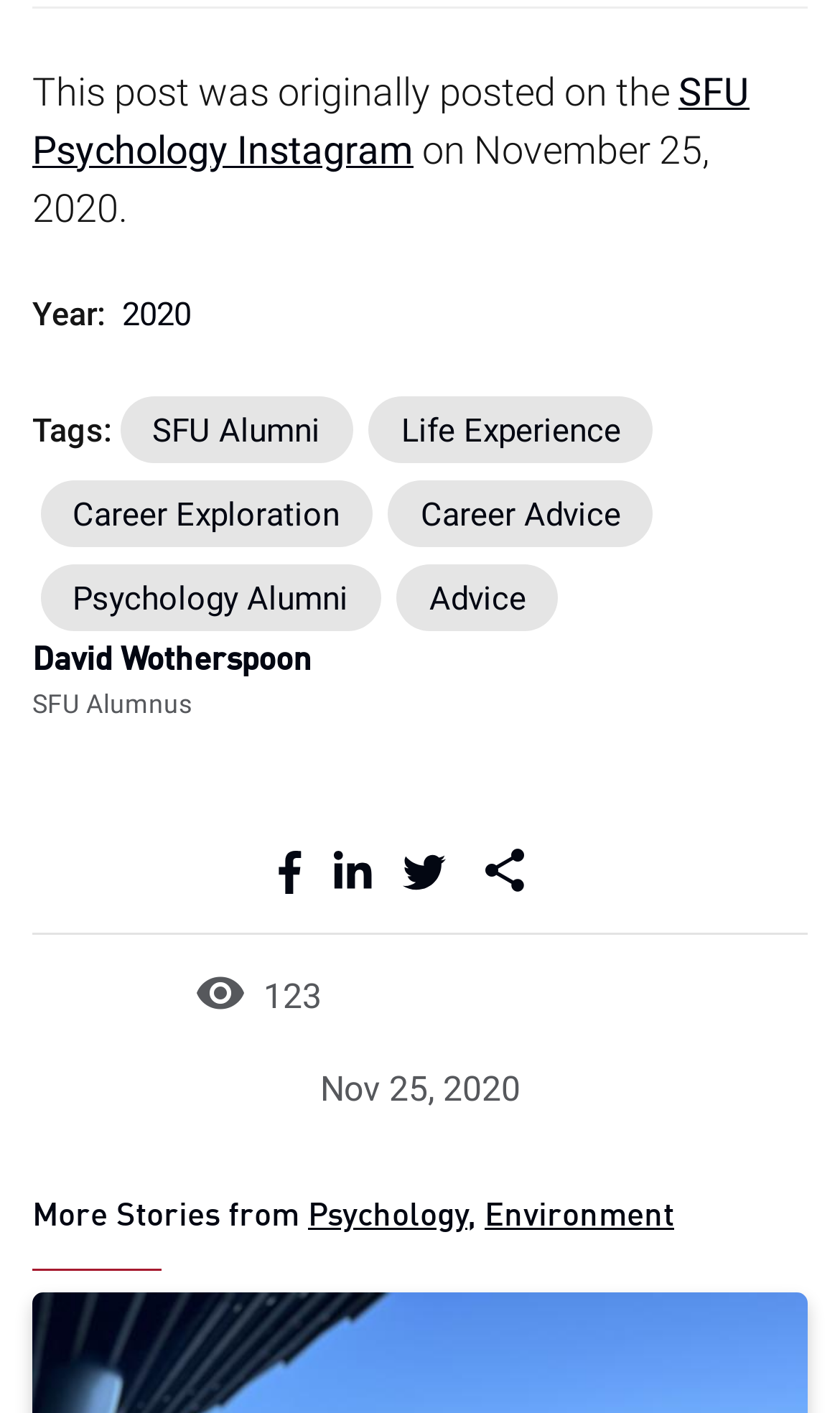Refer to the image and provide an in-depth answer to the question: 
How many views does this article have?

I found the number of views by looking at the text ' 123' which is located below the 'visibility' text.